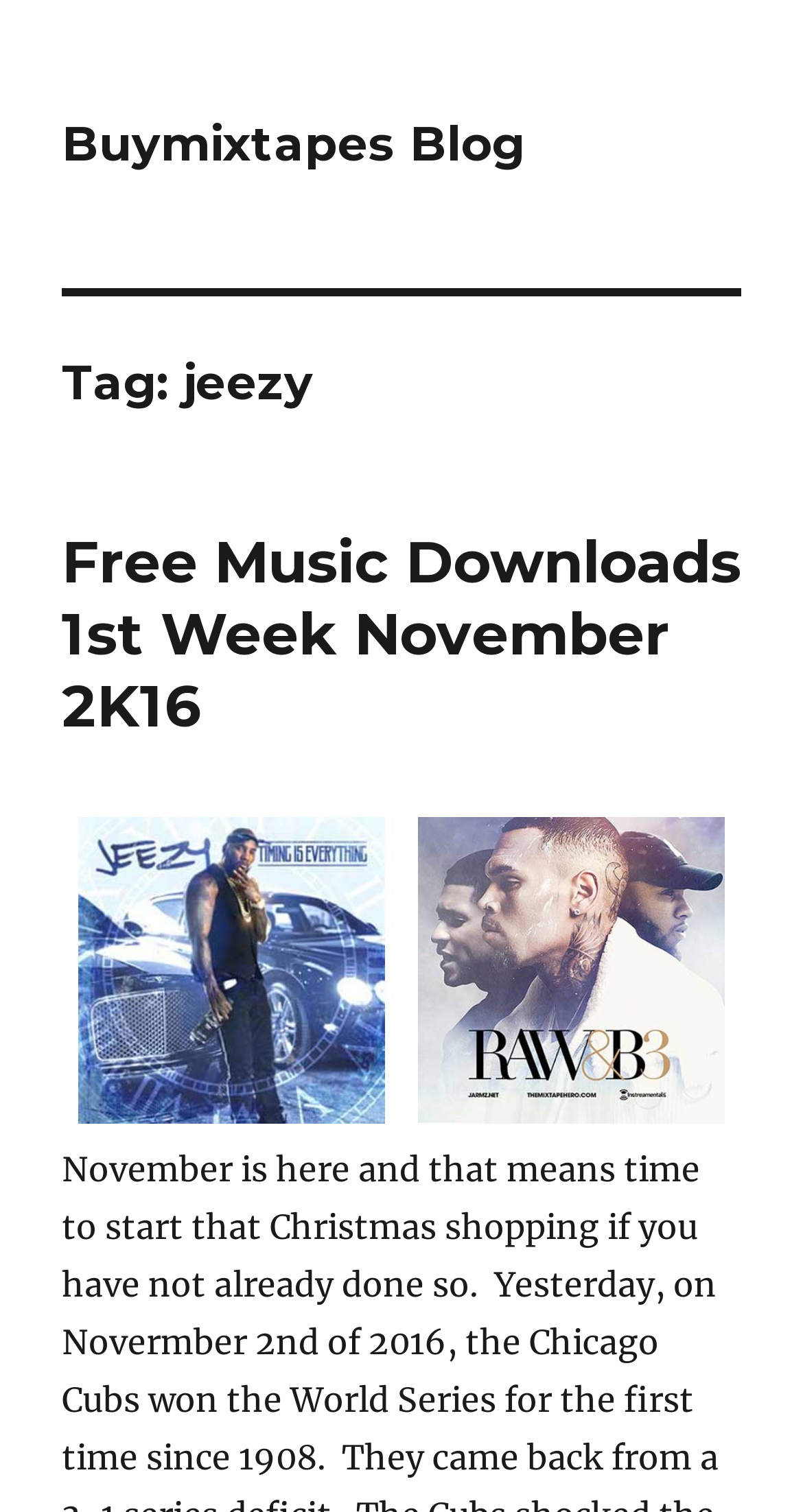Give a detailed account of the webpage's layout and content.

The webpage is about Jeezy, a musician, and appears to be a blog page on Buymixtapes. At the top, there is a link to "Buymixtapes Blog" and a header that reads "Tag: jeezy". Below the header, there is a larger heading that says "Free Music Downloads 1st Week November 2K16", which is also a link. 

To the right of the "Free Music Downloads" heading, there are two links with accompanying images. The first link is "Jeezy-Timing Is Everything Music Downloads" and the second link is "J. Armz-Raw&B 3 Playlist". The images are positioned to the right of their corresponding links. The links and images are arranged vertically, with the "Jeezy-Timing Is Everything Music Downloads" link and image at the top, followed by the "J. Armz-Raw&B 3 Playlist" link and image below.